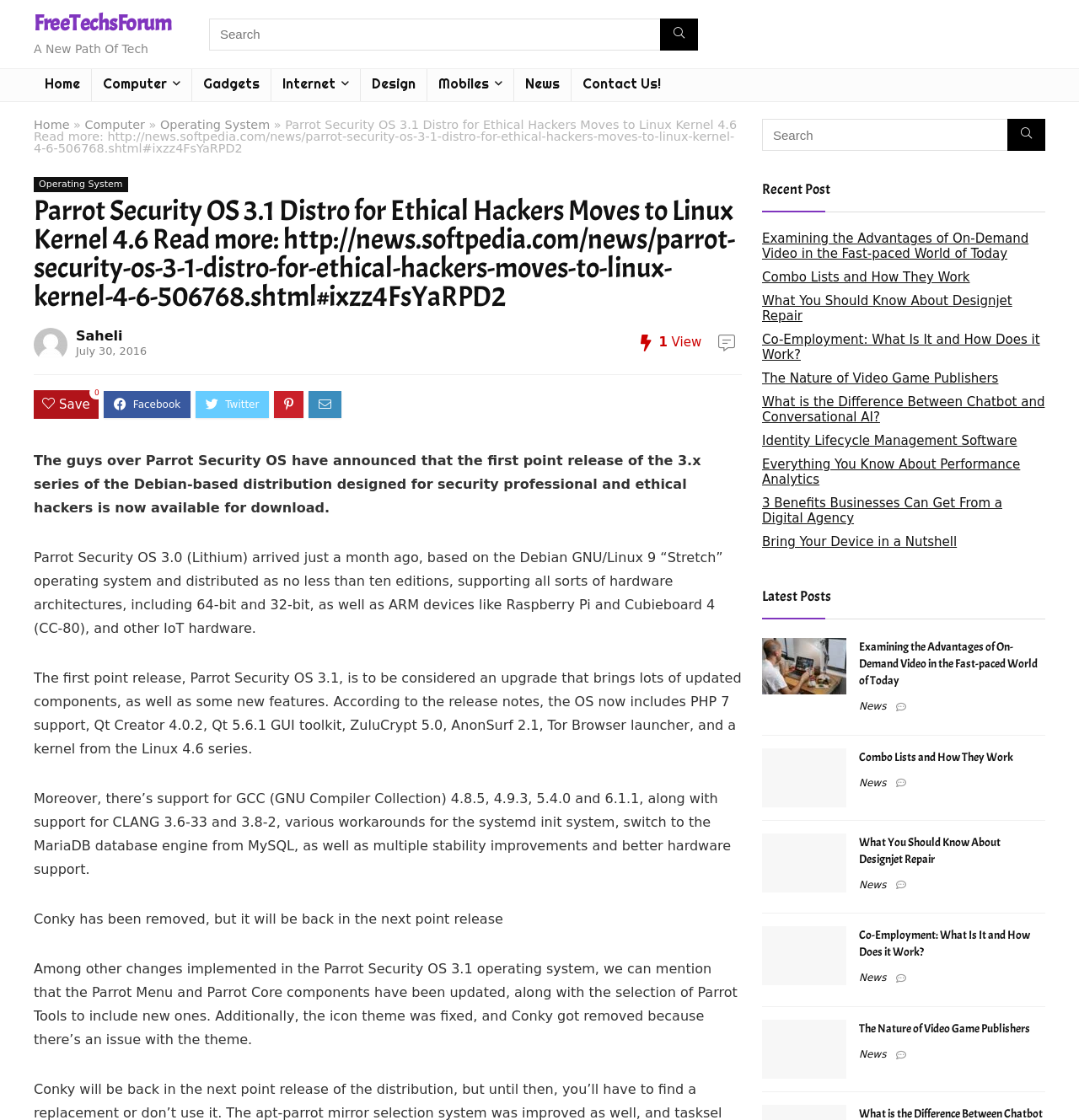What is the title or heading displayed on the webpage?

Parrot Security OS 3.1 Distro for Ethical Hackers Moves to Linux Kernel 4.6 Read more: http://news.softpedia.com/news/parrot-security-os-3-1-distro-for-ethical-hackers-moves-to-linux-kernel-4-6-506768.shtml#ixzz4FsYaRPD2